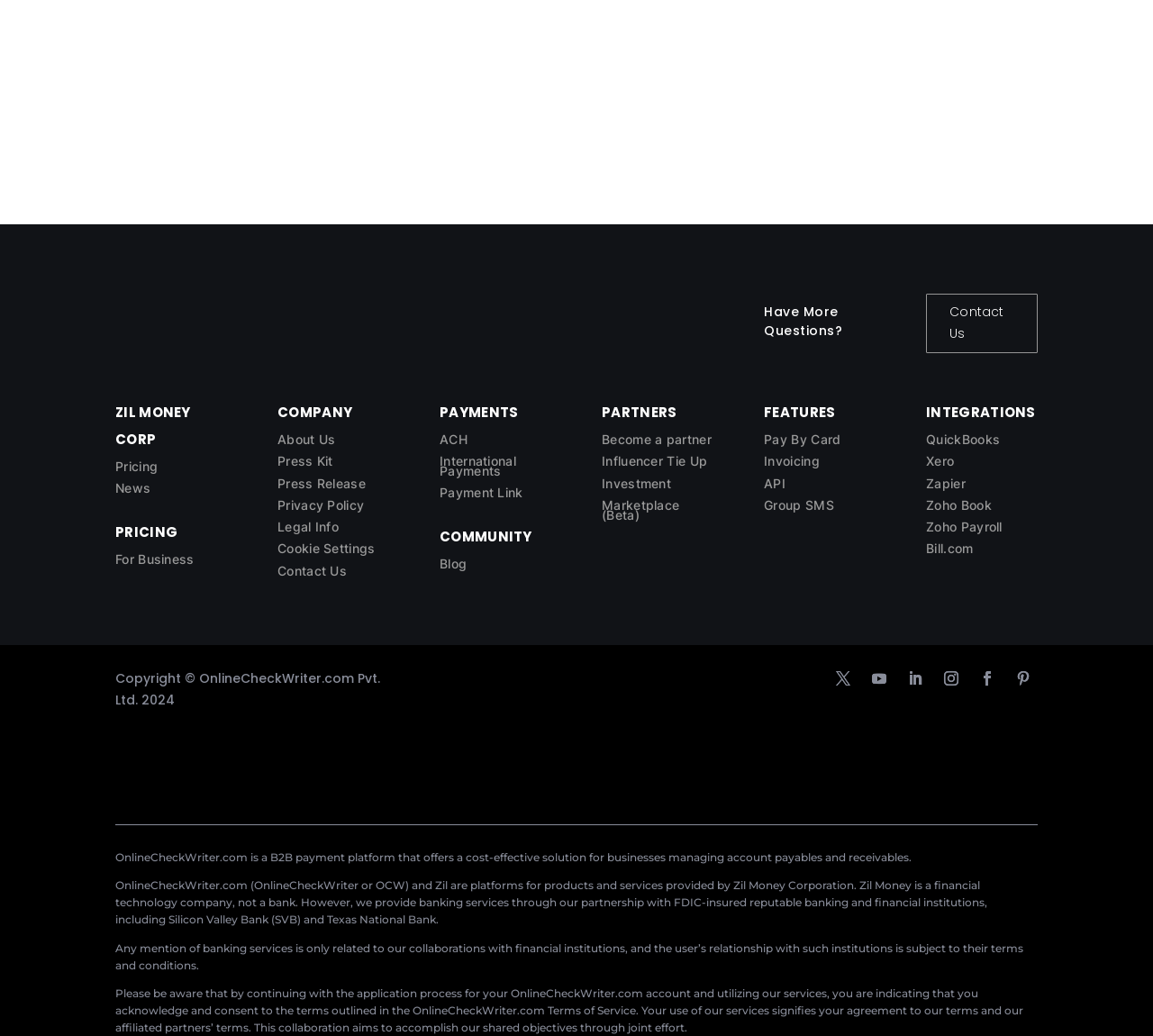Use a single word or phrase to answer the question: What is the relationship between Zil Money and banking institutions?

Partnership